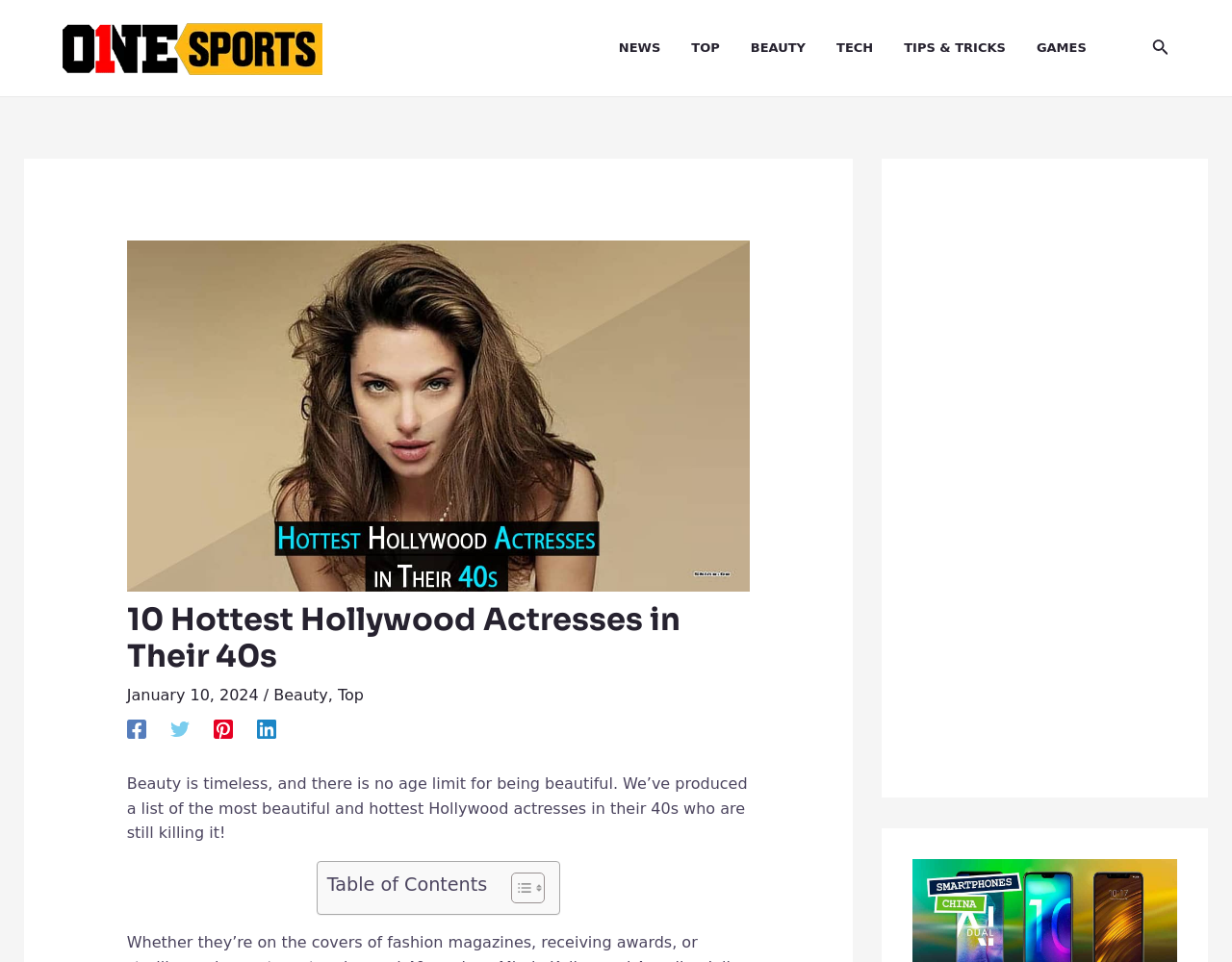Please identify the bounding box coordinates of where to click in order to follow the instruction: "Share on Facebook".

[0.103, 0.748, 0.119, 0.768]